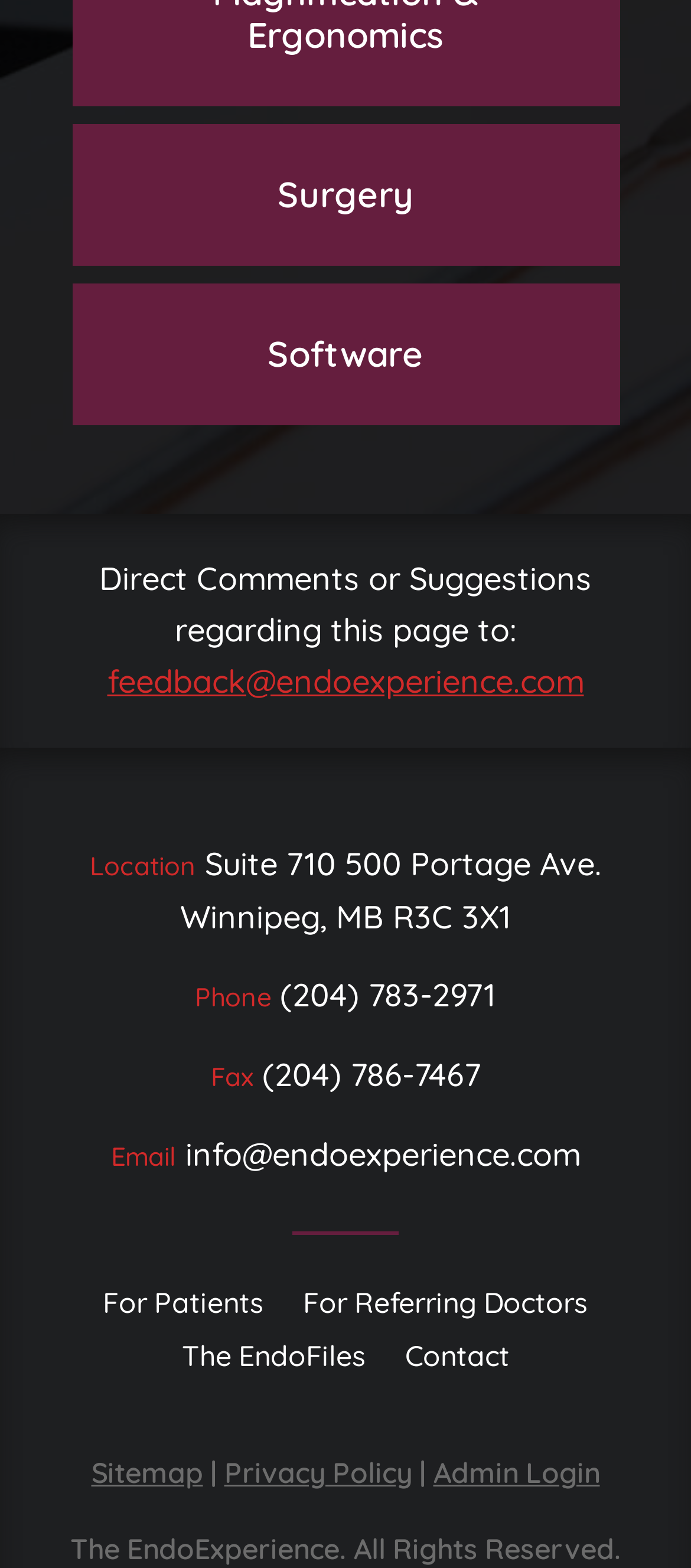Provide the bounding box coordinates for the area that should be clicked to complete the instruction: "Click on Surgery".

[0.104, 0.08, 0.896, 0.17]